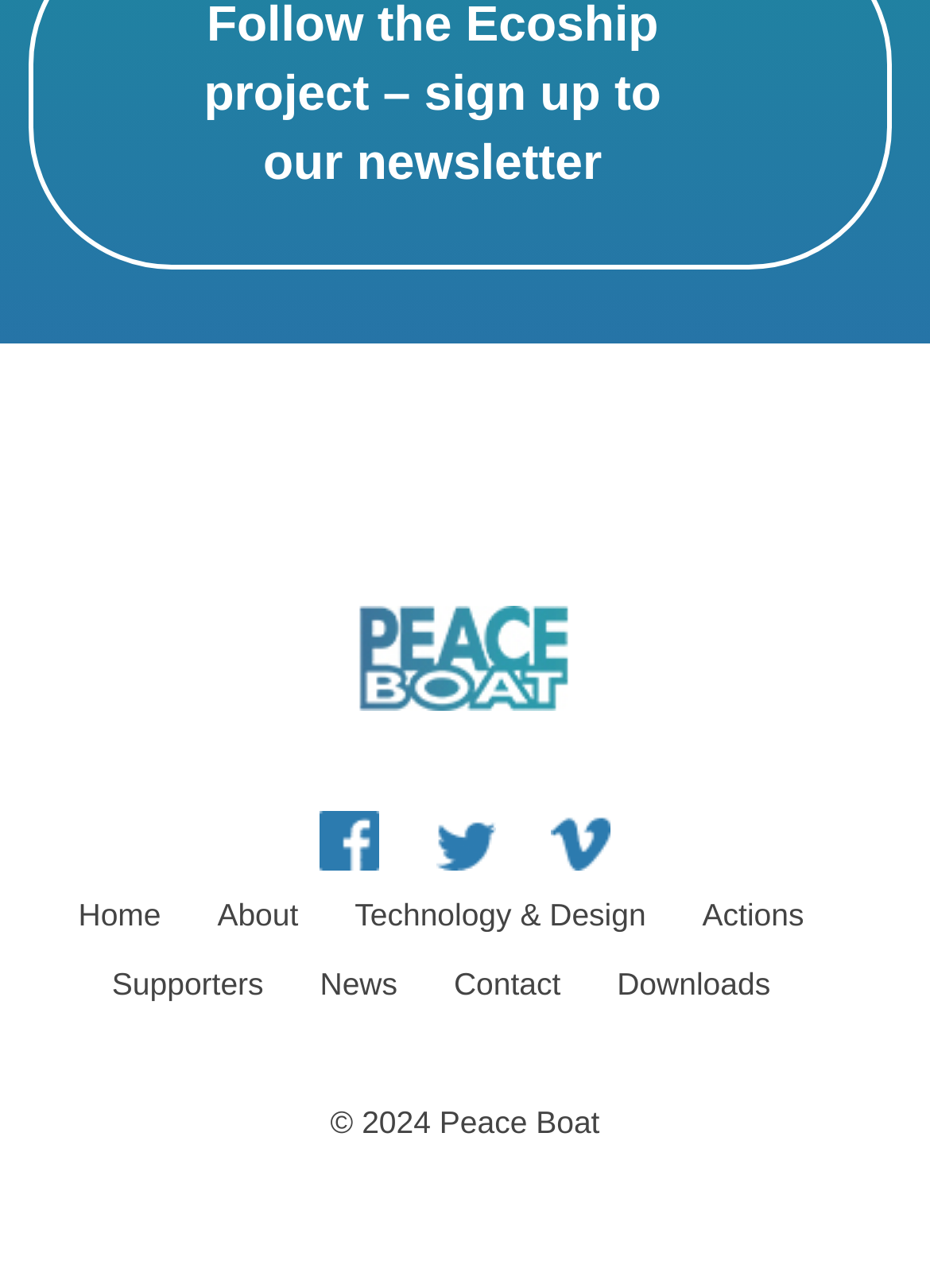Kindly determine the bounding box coordinates for the area that needs to be clicked to execute this instruction: "visit Supporters page".

[0.12, 0.749, 0.283, 0.777]